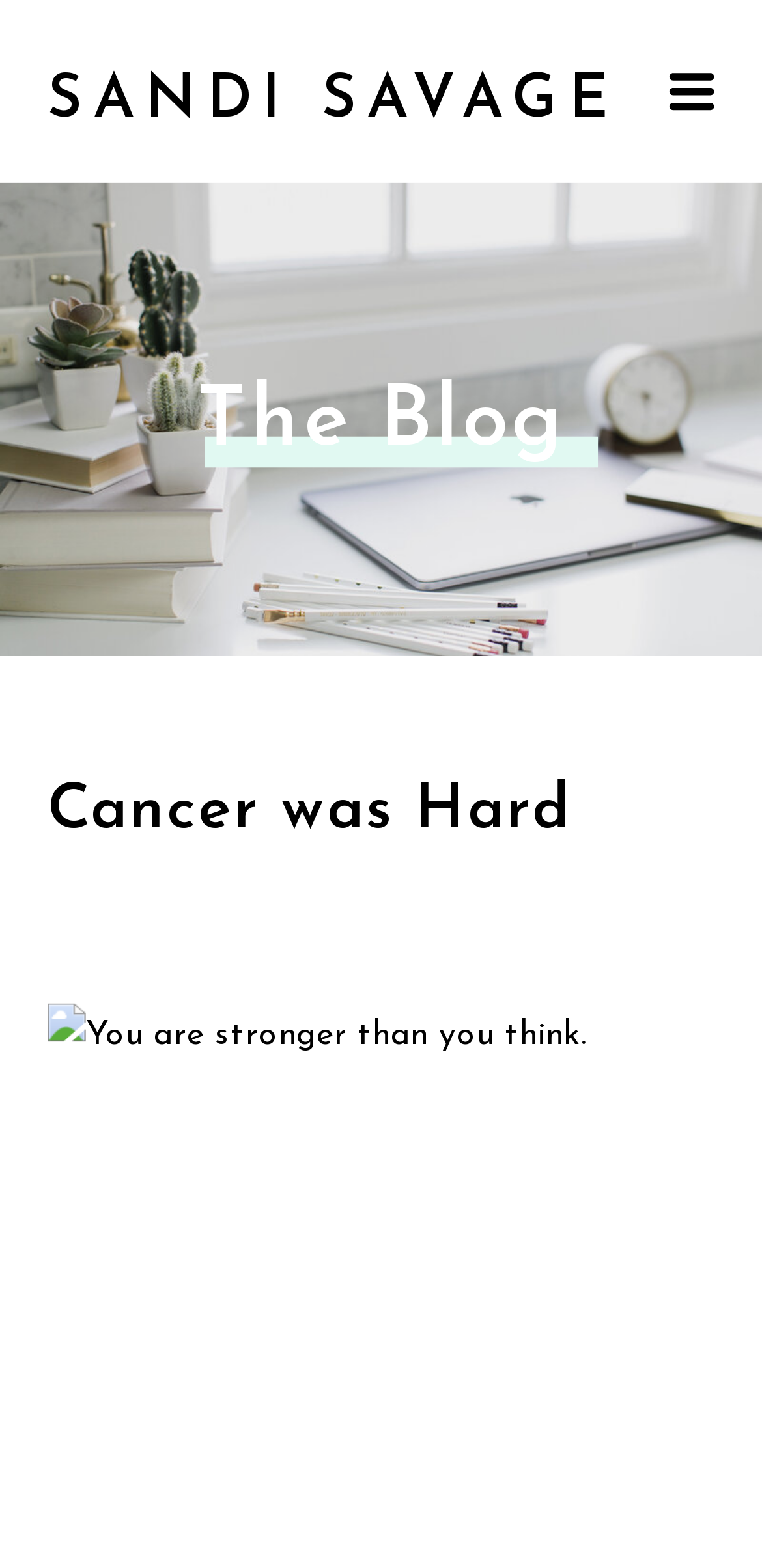Determine the main text heading of the webpage and provide its content.

Cancer was Hard